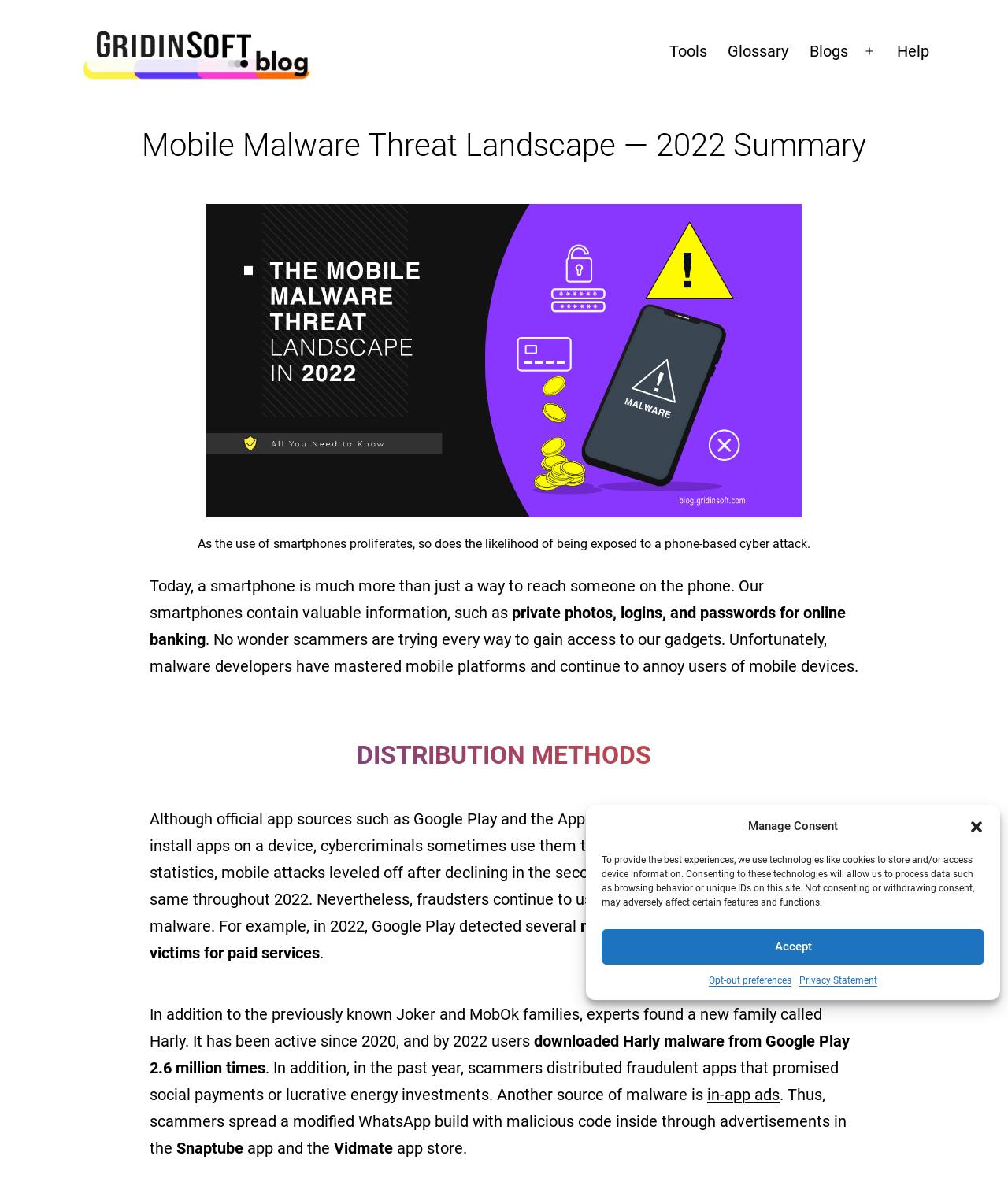Identify the bounding box coordinates for the UI element described as follows: use them to spread malware. Use the format (top-left x, top-left y, bottom-right x, bottom-right y) and ensure all values are floating point numbers between 0 and 1.

[0.506, 0.698, 0.706, 0.72]